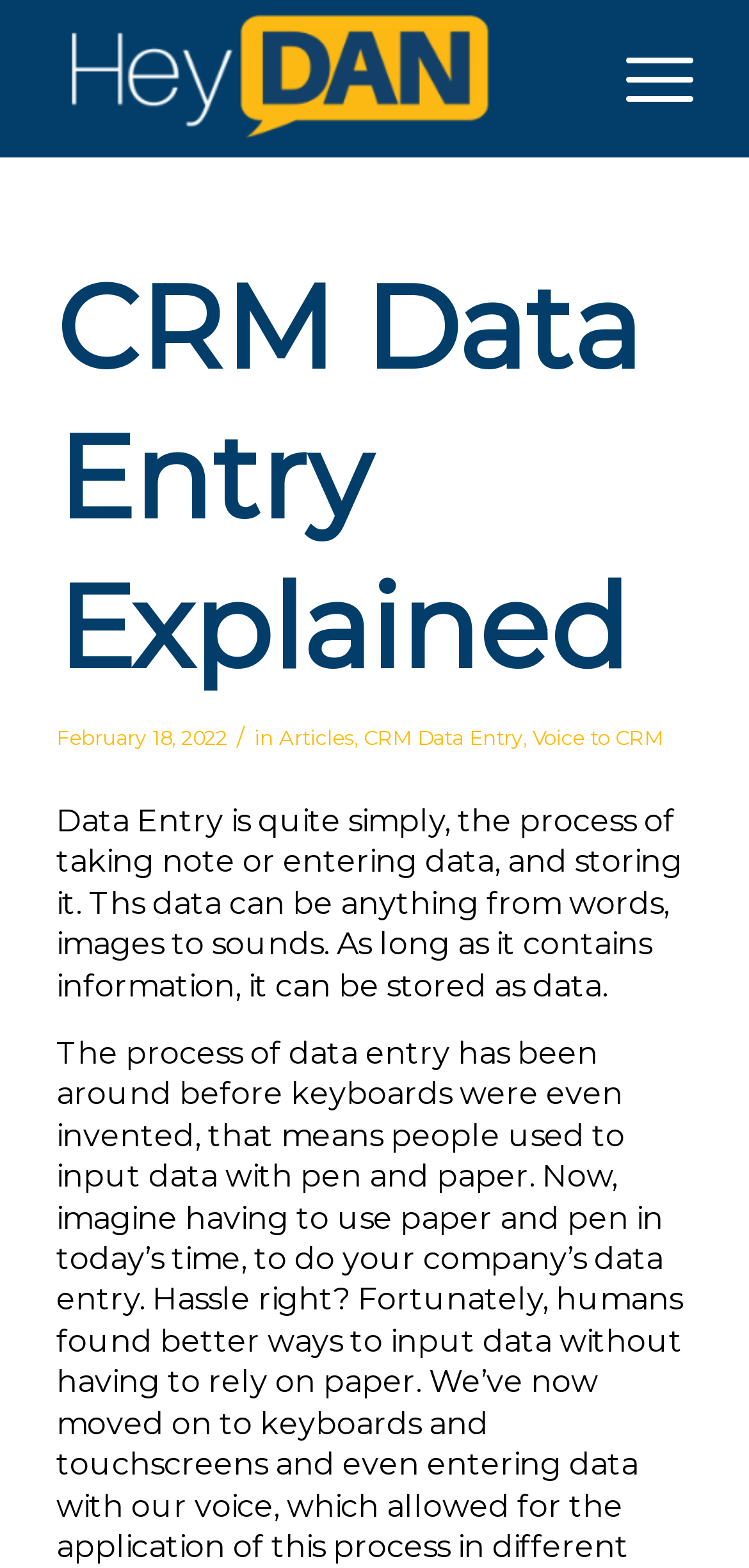Construct a thorough caption encompassing all aspects of the webpage.

The webpage is about CRM data entry, with a focus on explaining the concept. At the top left, there is a logo of "Hey DAN - Voice to CRM Solution" accompanied by a link to the logo. To the right of the logo, there is a menu item labeled "Menu". 

Below the logo and menu, there is a header section that spans the width of the page. The header contains a heading that reads "CRM Data Entry Explained", followed by the date "February 18, 2022" and a series of links to related topics, including "Articles", "CRM Data Entry", and "Voice to CRM". 

The main content of the page is a paragraph of text that explains what data entry is, describing it as the process of taking note or entering data and storing it, which can include various types of information such as words, images, and sounds. This paragraph is positioned below the header section and takes up a significant portion of the page.